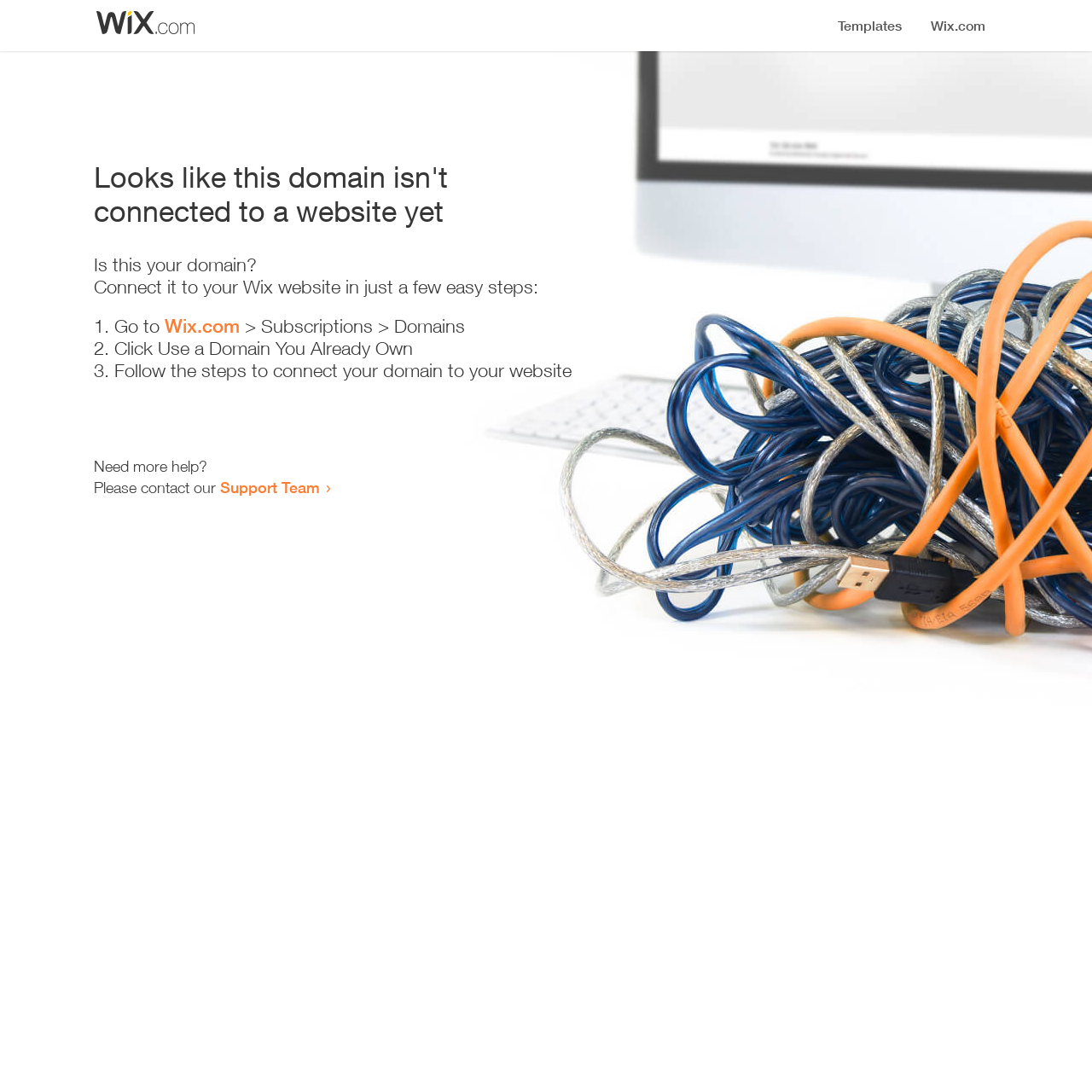What is the purpose of this webpage?
Please elaborate on the answer to the question with detailed information.

Based on the content of the webpage, it appears that the purpose of this webpage is to guide the user through the process of connecting their domain to a website, providing step-by-step instructions and support resources.